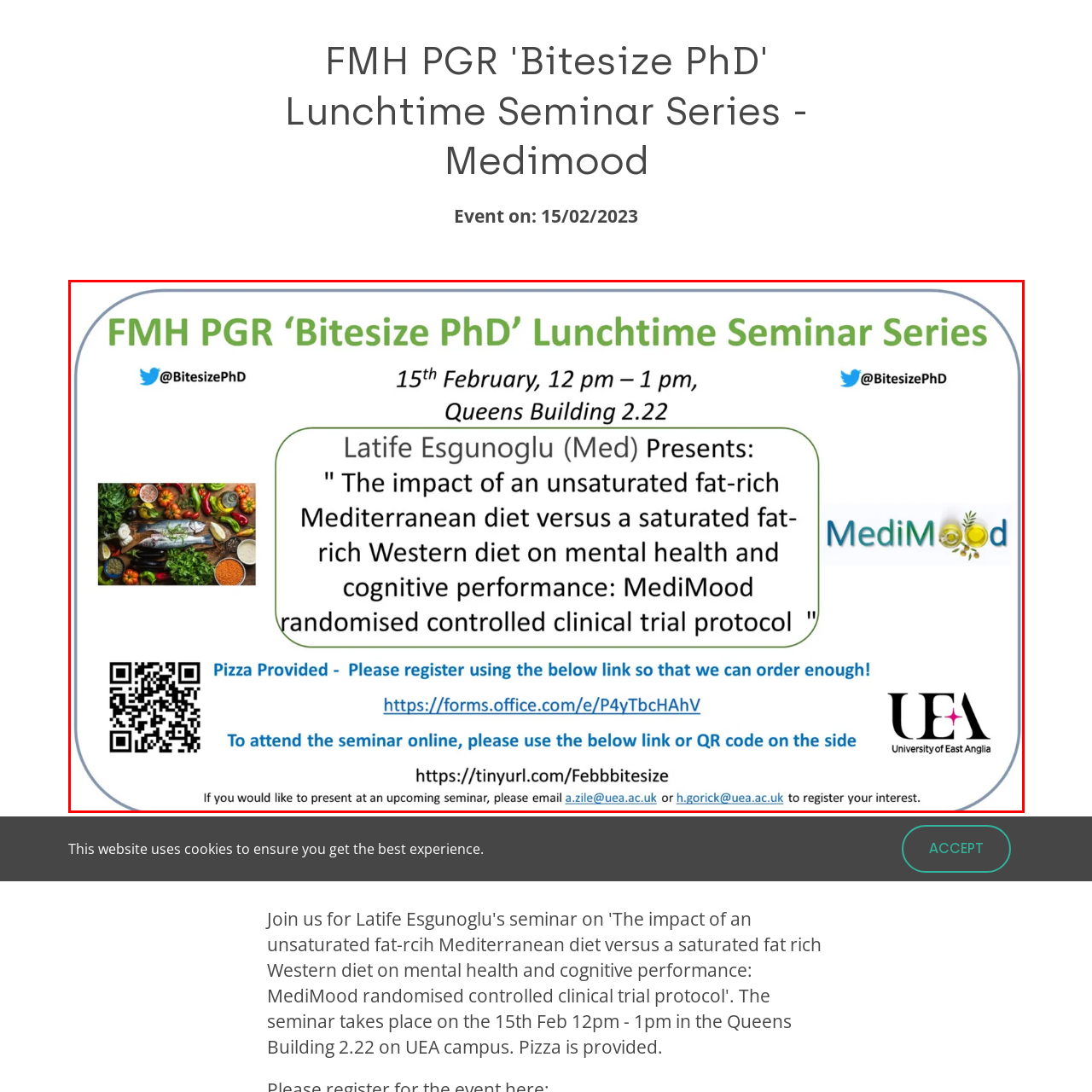Analyze and describe the image content within the red perimeter in detail.

The image showcases the promotional flyer for the "FMH PGR ‘Bitesize PhD’ Lunchtime Seminar Series," taking place on February 15th from 12 PM to 1 PM in Queens Building 2.22. The seminar features Latife Esgunoglu from the Medical department, presenting research on "The impact of an unsaturated fat-rich Mediterranean diet versus a saturated fat-rich Western diet on mental health and cognitive performance," specifically focusing on the MediMood randomized controlled clinical trial protocol. 

The flyer emphasizes that pizza will be provided and encourages attendees to register via a provided QR code and link to ensure adequate food is available. It also offers an option to attend the seminar online, with details for virtual participation included. Visual elements include a colorful border of fruits and vegetables, underscoring the Mediterranean theme of the seminar. The flyer is designed with a professional yet inviting aesthetic, aimed at attracting students and faculty.